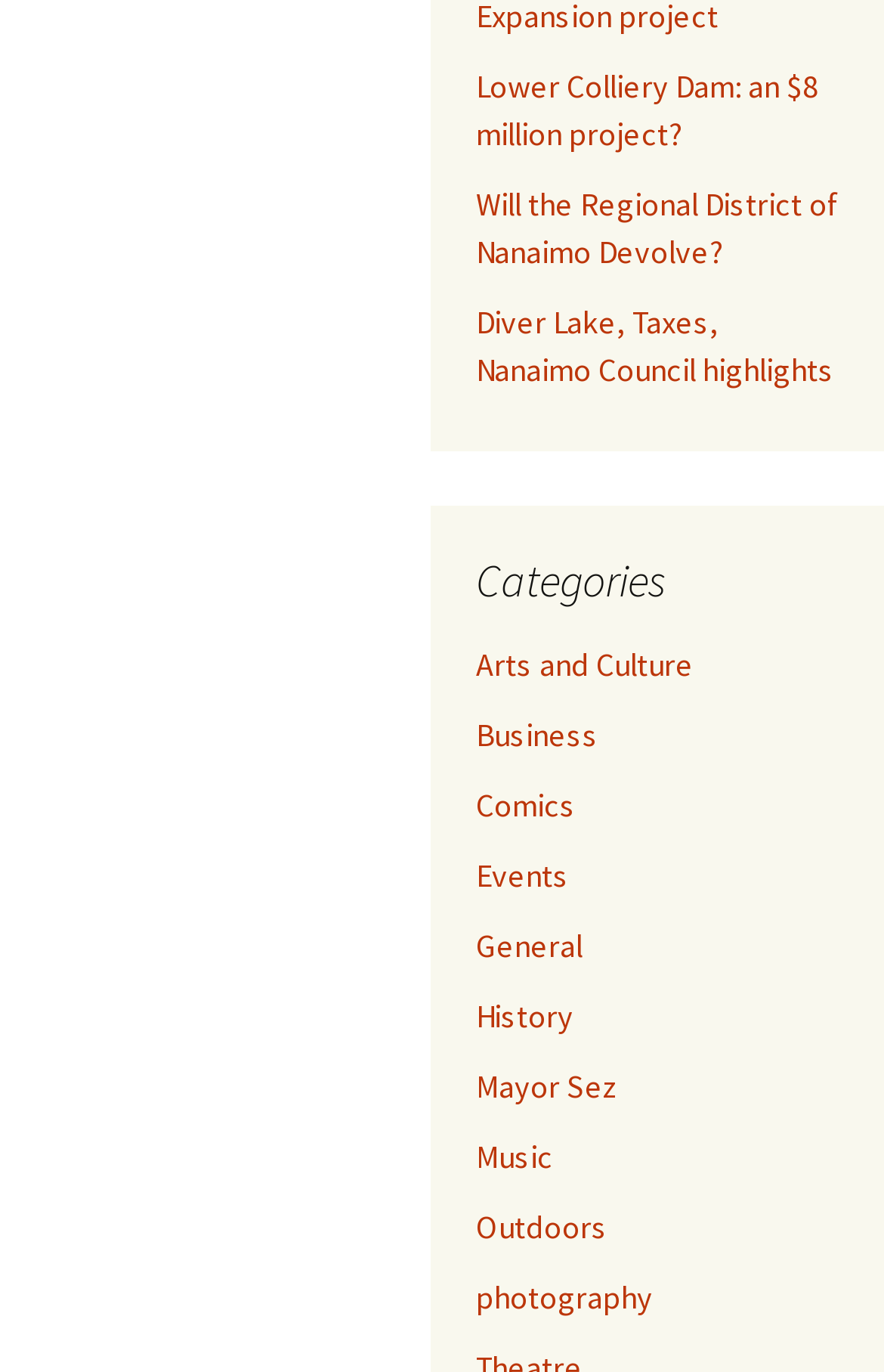Pinpoint the bounding box coordinates of the element to be clicked to execute the instruction: "Explore Arts and Culture category".

[0.538, 0.469, 0.785, 0.498]